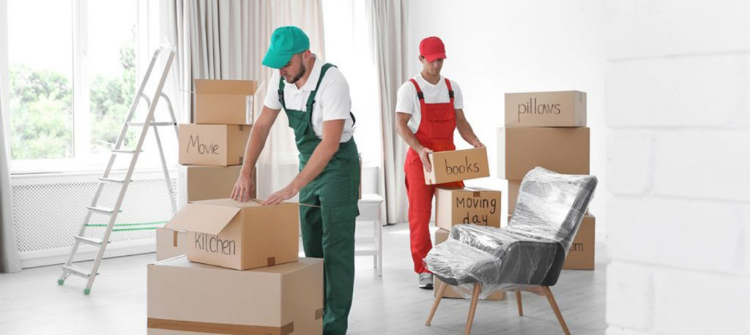How many movers are present in the image?
From the details in the image, answer the question comprehensively.

Upon analyzing the image, we can count two movers engaged in the home relocation process, one packing a 'kitchen' box and the other handling a 'books' box.